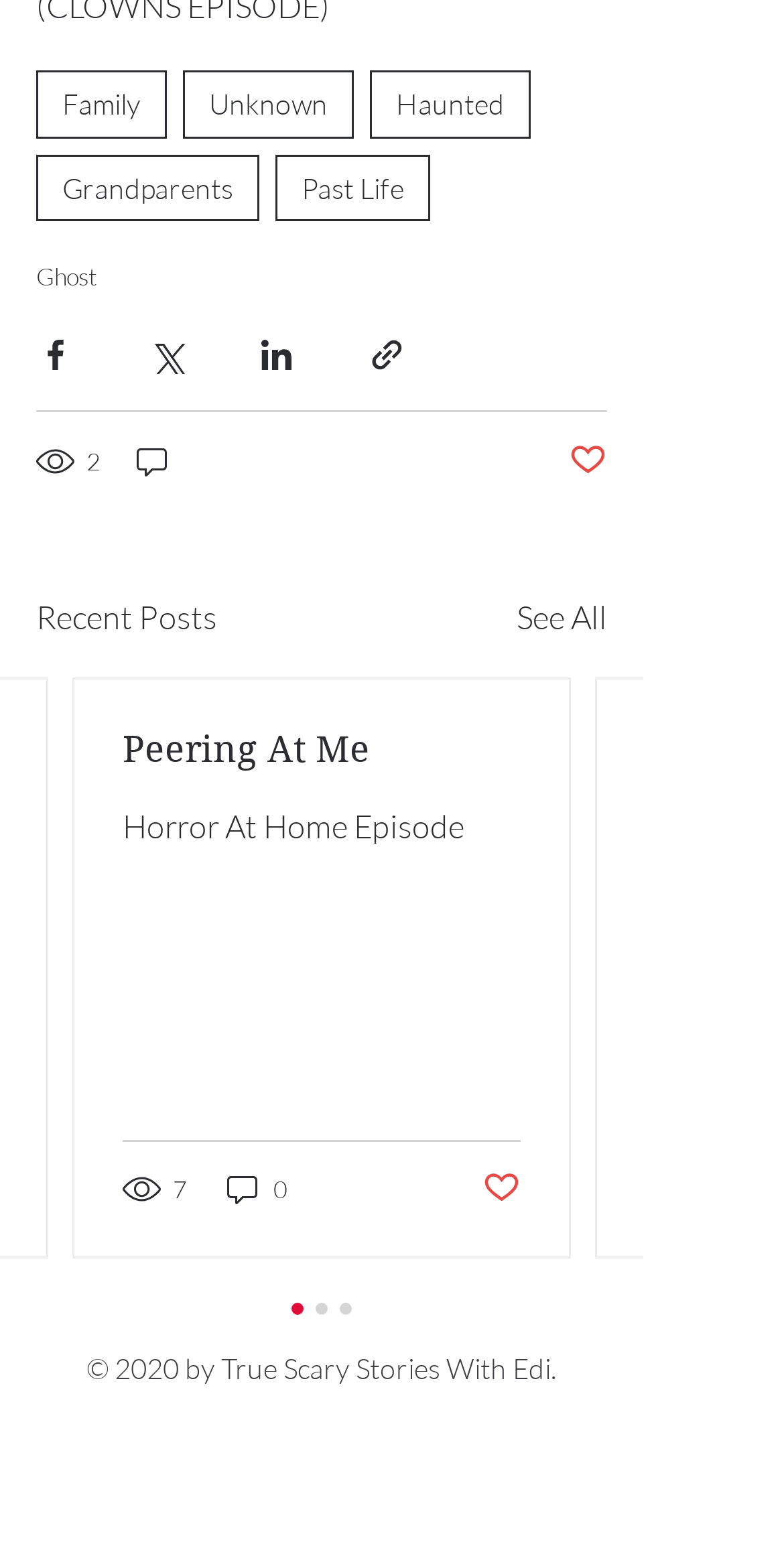Using the provided description Post not marked as liked, find the bounding box coordinates for the UI element. Provide the coordinates in (top-left x, top-left y, bottom-right x, bottom-right y) format, ensuring all values are between 0 and 1.

[0.615, 0.753, 0.664, 0.78]